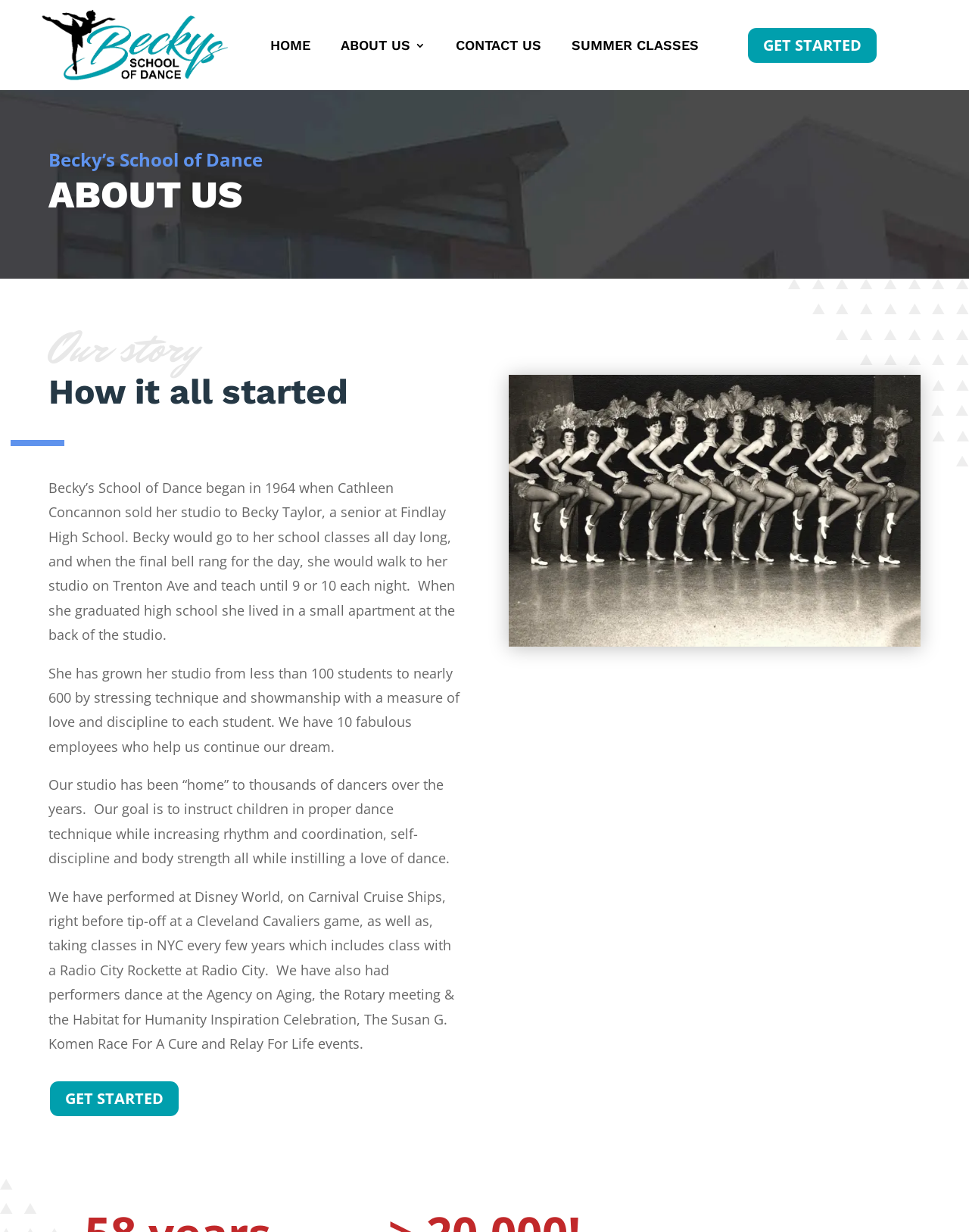Provide a thorough and detailed response to the question by examining the image: 
What is the goal of the dance school?

I found the answer by reading the StaticText element that describes the goal of the school, which is to instruct children in proper dance technique while increasing rhythm and coordination, self-discipline and body strength all while instilling a love of dance.